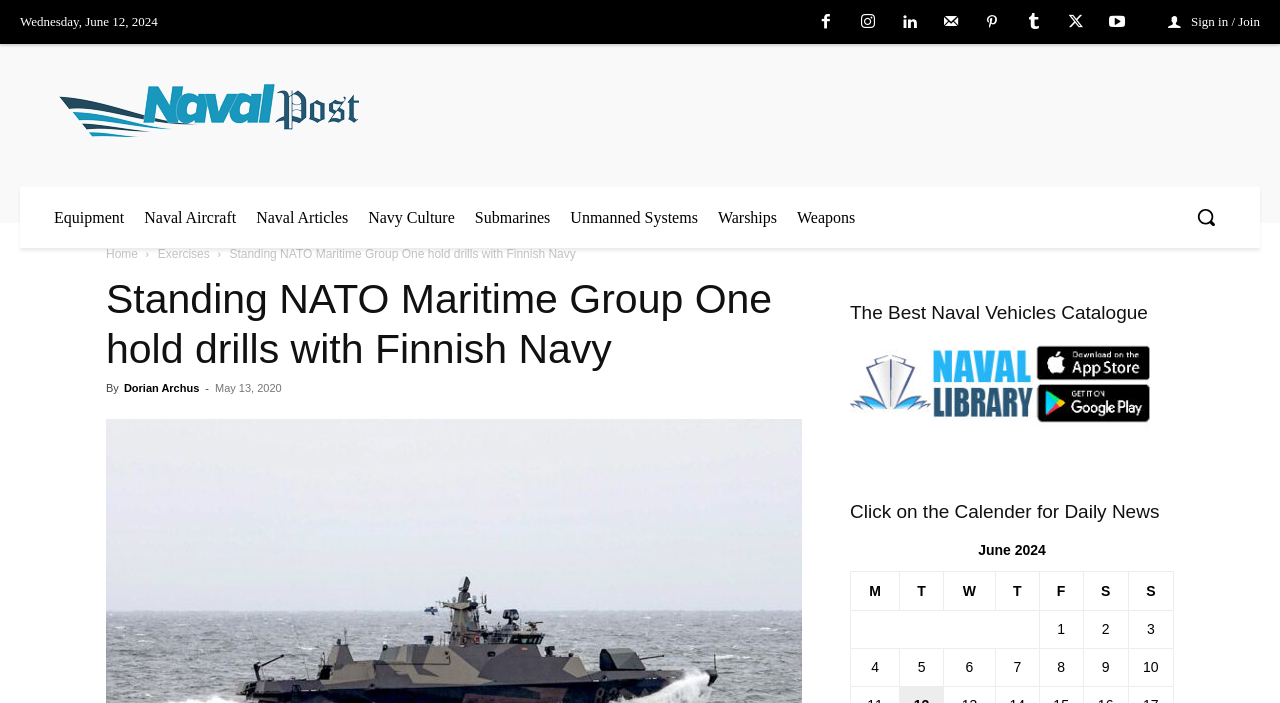Determine the bounding box coordinates in the format (top-left x, top-left y, bottom-right x, bottom-right y). Ensure all values are floating point numbers between 0 and 1. Identify the bounding box of the UI element described by: Weapons

[0.615, 0.266, 0.676, 0.353]